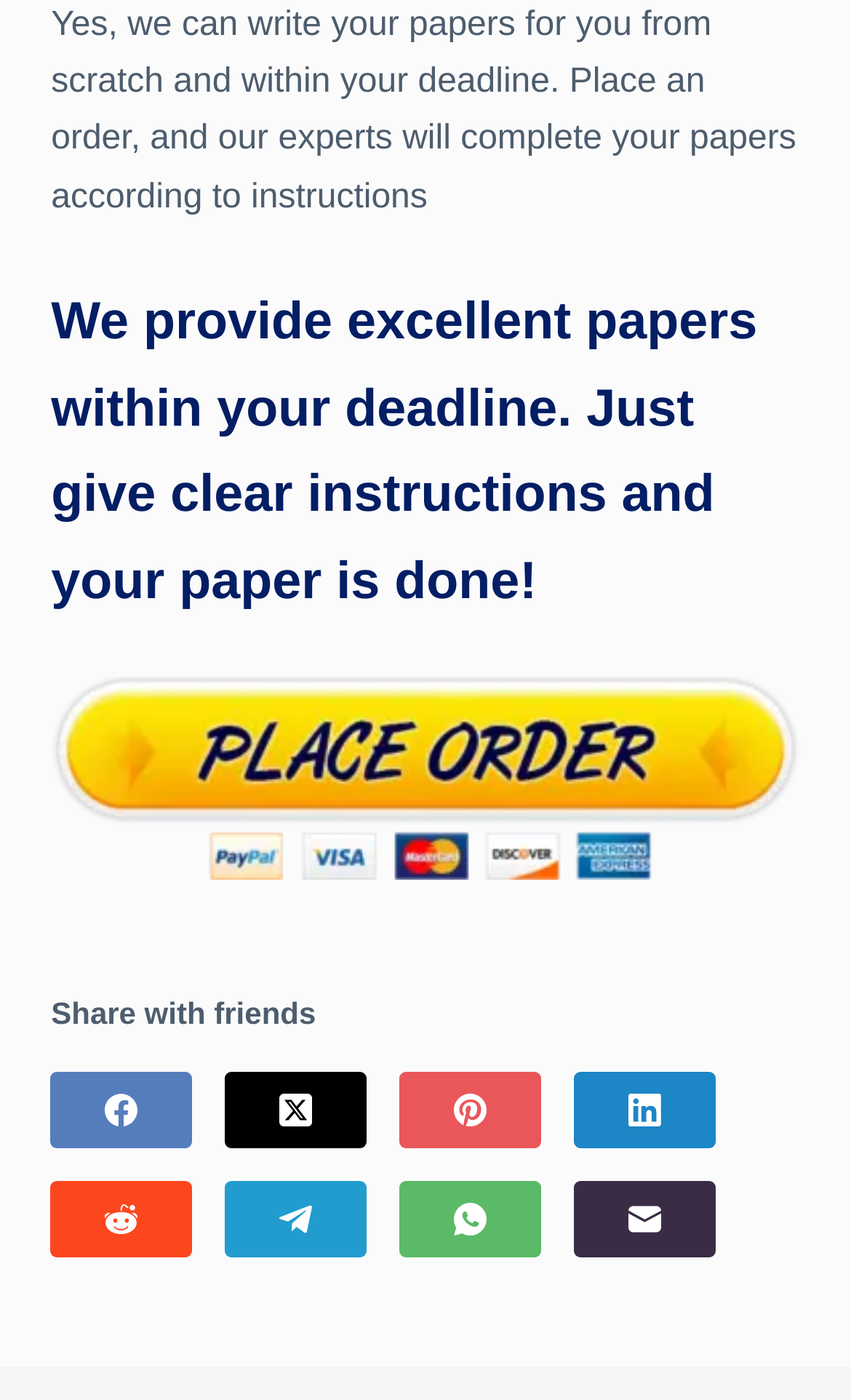What is the tone of the website's introductory message?
Answer the question in as much detail as possible.

The introductory message 'We provide excellent papers within your deadline. Just give clear instructions and your paper is done!' has a helpful tone, implying that the website is willing to assist users in getting their papers written within a deadline.